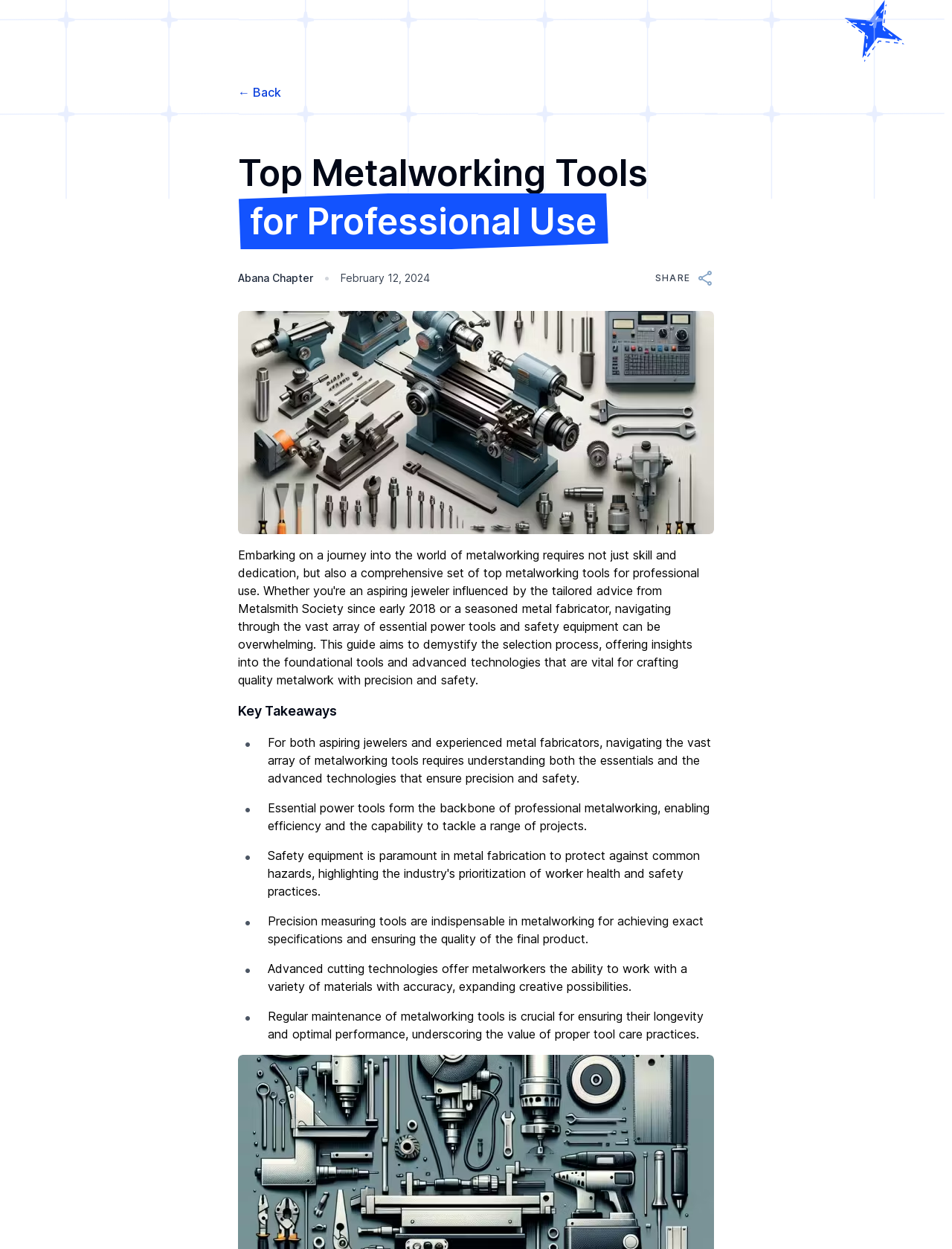Identify the bounding box for the given UI element using the description provided. Coordinates should be in the format (top-left x, top-left y, bottom-right x, bottom-right y) and must be between 0 and 1. Here is the description: SHARE

[0.688, 0.216, 0.75, 0.23]